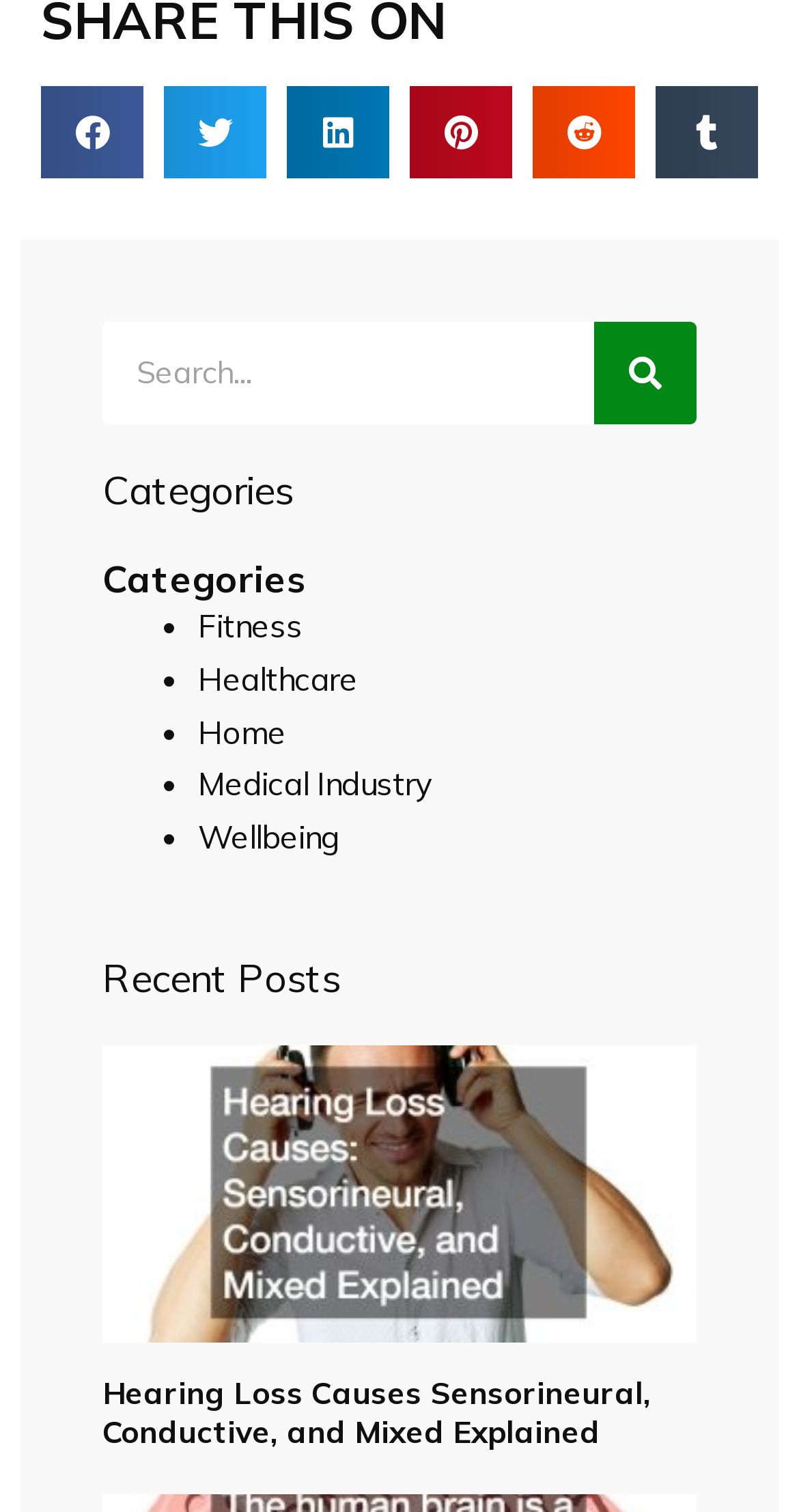Could you determine the bounding box coordinates of the clickable element to complete the instruction: "Browse categories"? Provide the coordinates as four float numbers between 0 and 1, i.e., [left, top, right, bottom].

None